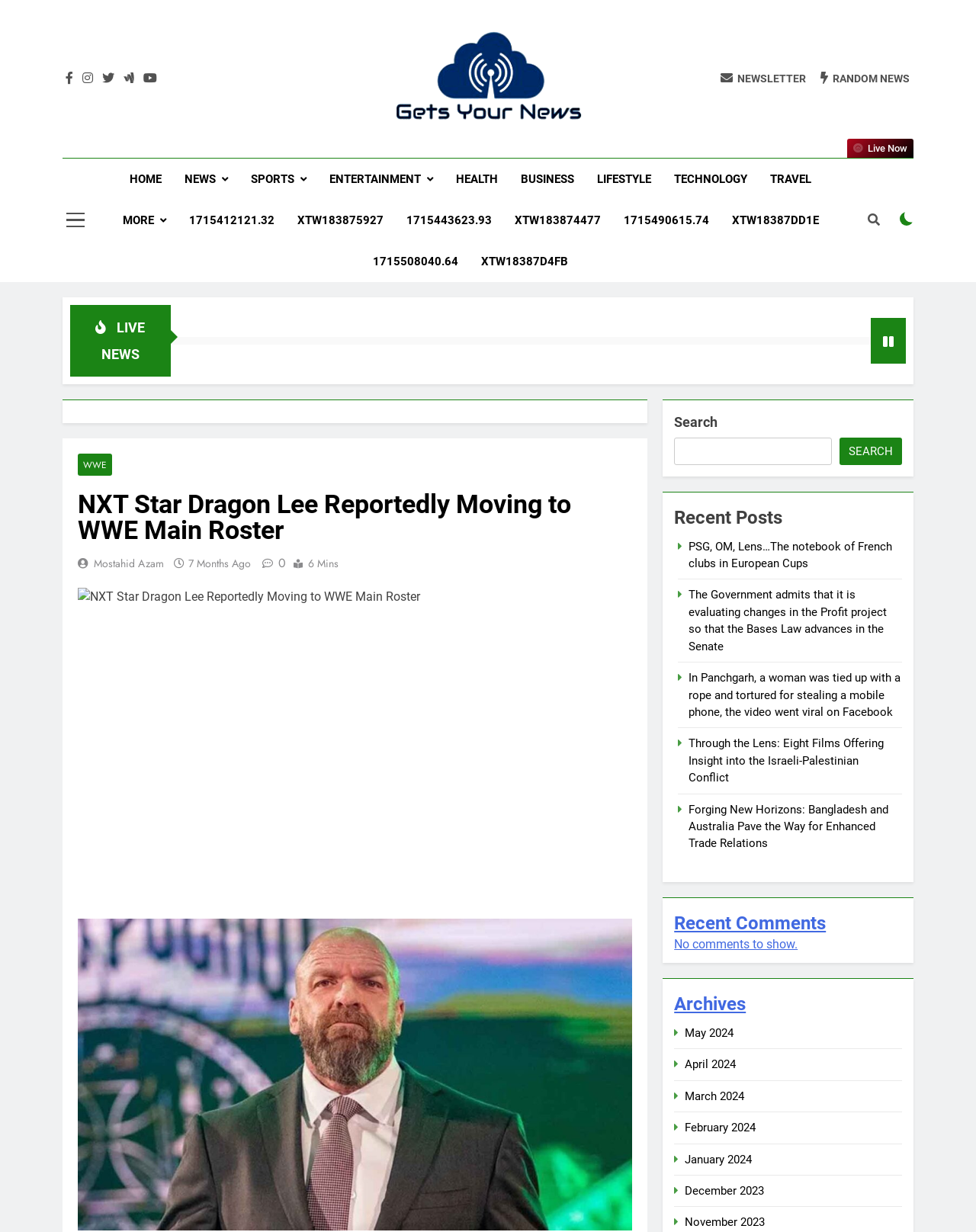What is the main heading of this webpage? Please extract and provide it.

NXT Star Dragon Lee Reportedly Moving to WWE Main Roster